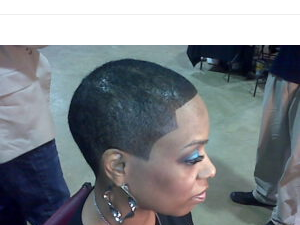Answer this question using a single word or a brief phrase:
What is the environment in the background?

Salon